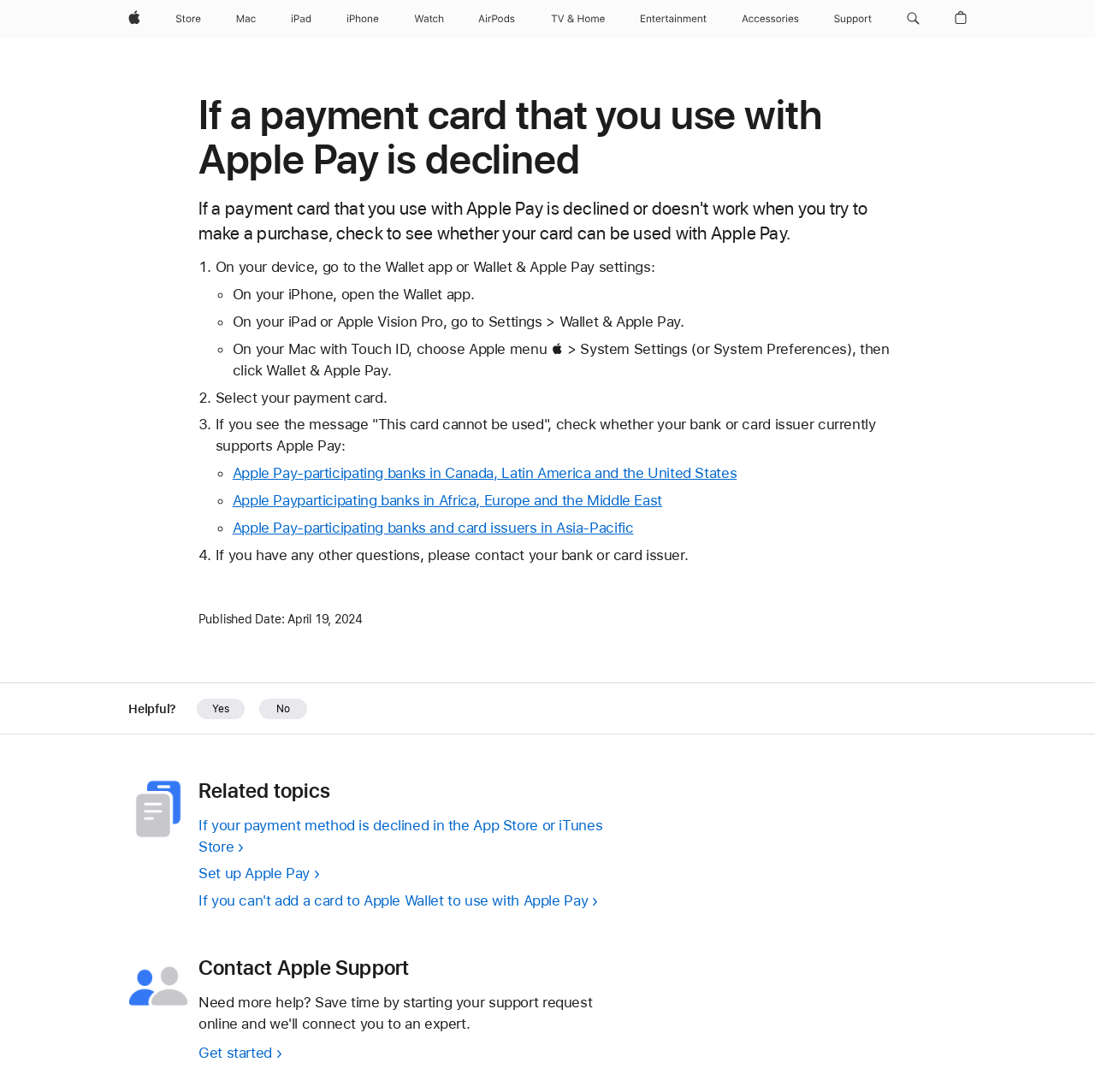Determine the bounding box coordinates of the element that should be clicked to execute the following command: "Click Apple".

[0.111, 0.0, 0.134, 0.034]